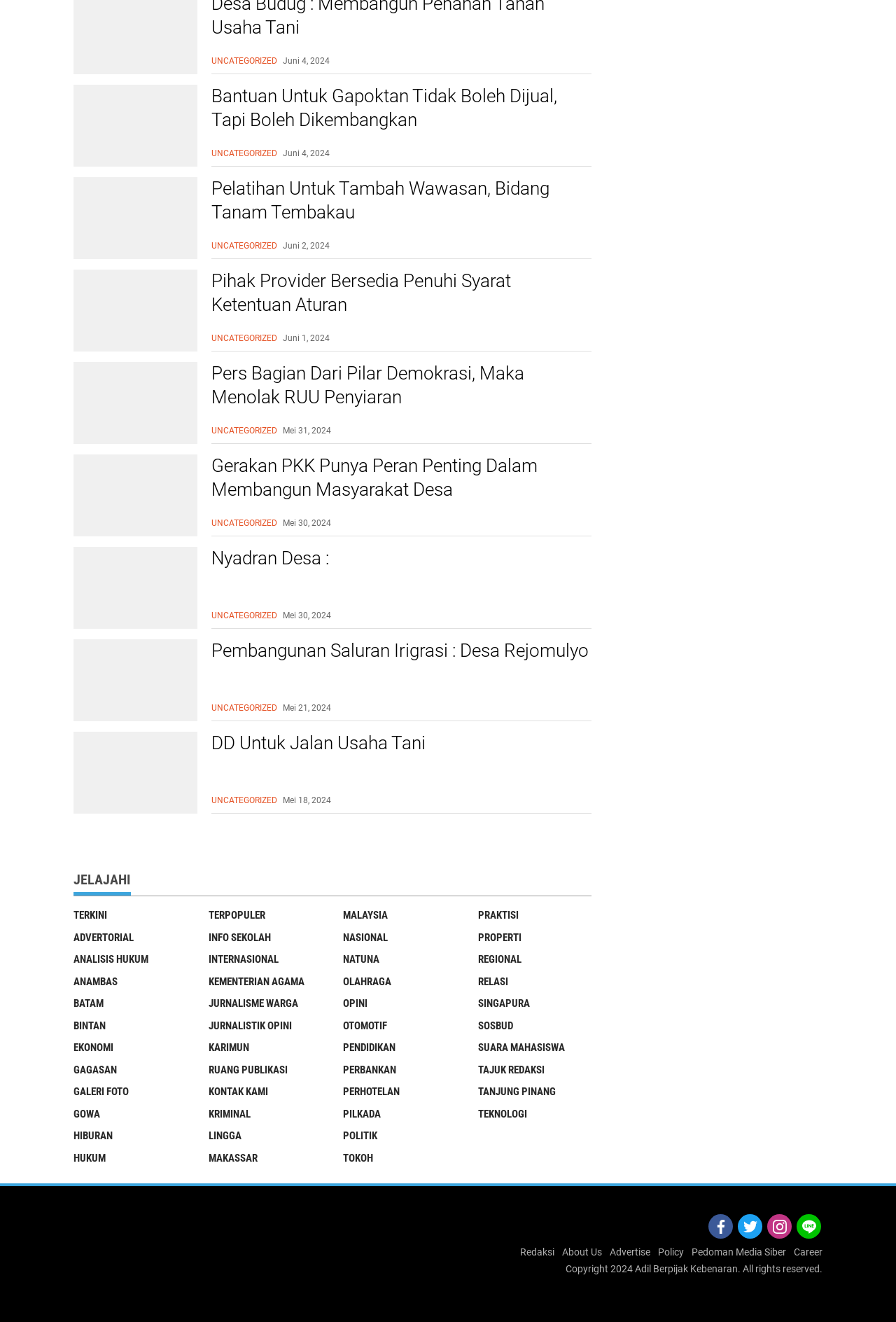Determine the bounding box coordinates of the target area to click to execute the following instruction: "Click on the 'Bantuan Untuk Gapoktan Tidak Boleh Dijual, Tapi Boleh Dikembangkan' link."

[0.236, 0.064, 0.66, 0.1]